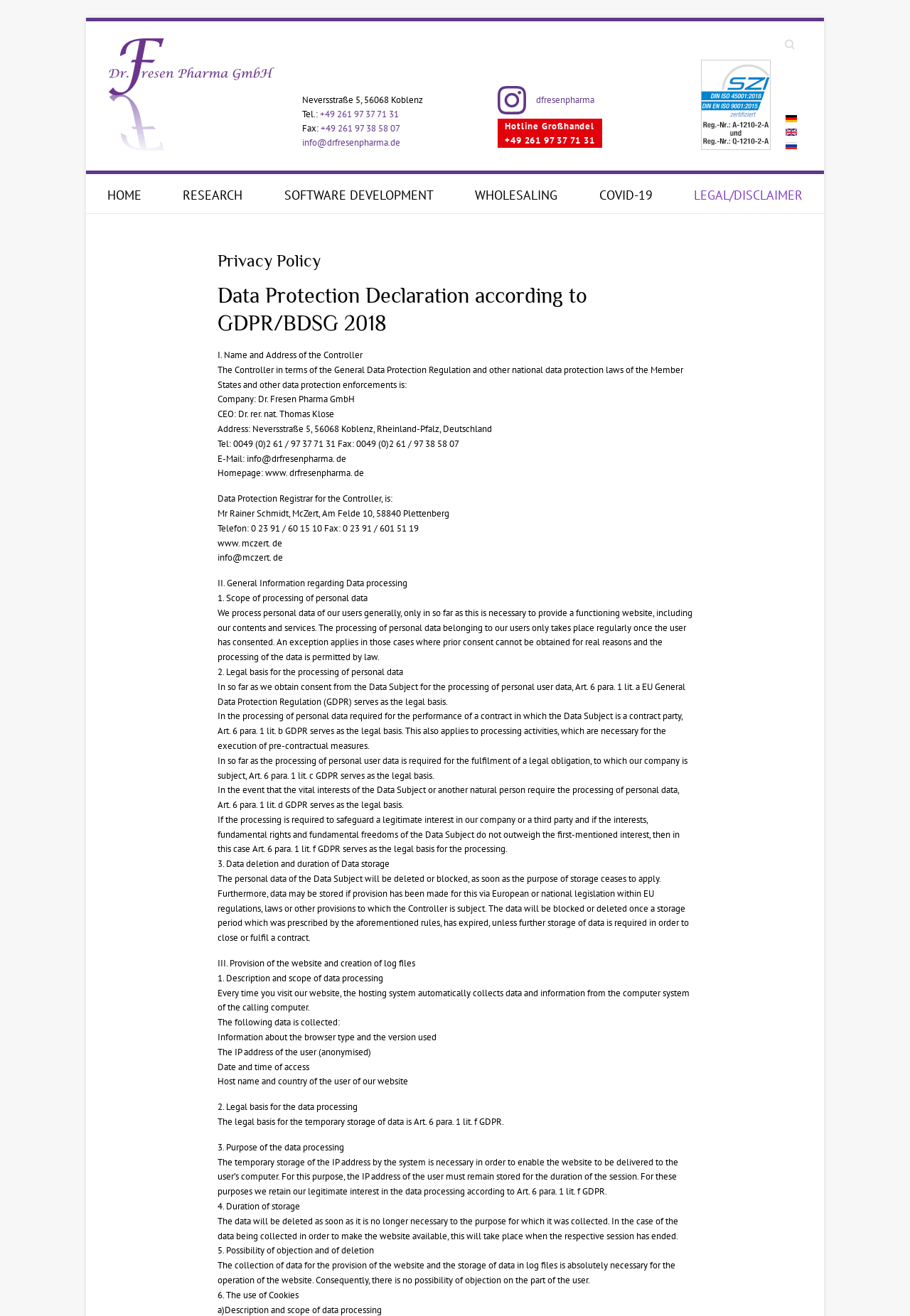Consider the image and give a detailed and elaborate answer to the question: 
What is the address of Dr. Fresen Pharma?

I found the address by looking at the 'Adresse' section on the webpage, which lists the address as Neversstraße 5, 56068 Koblenz.